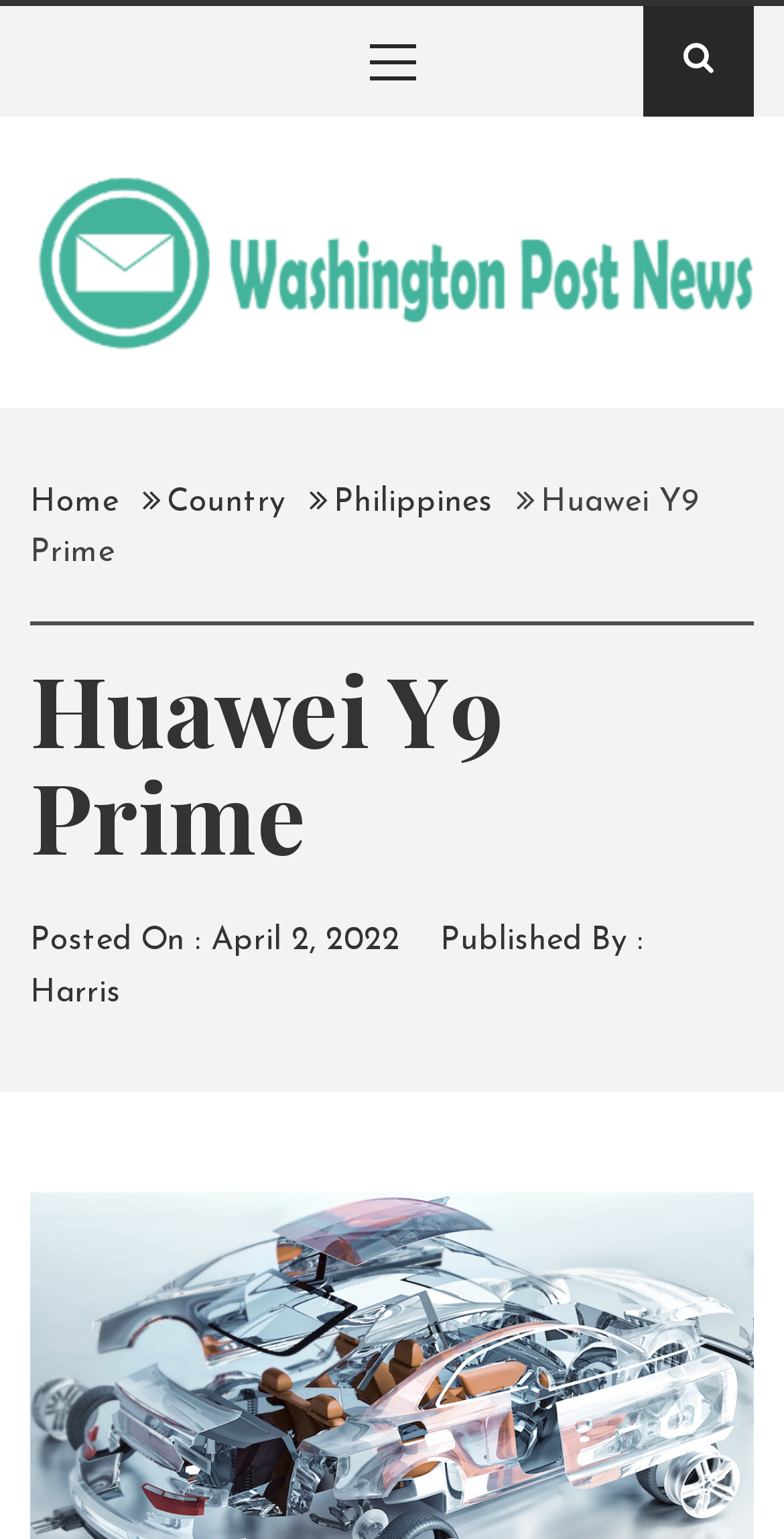Determine the bounding box coordinates for the region that must be clicked to execute the following instruction: "Check the publication date".

[0.269, 0.602, 0.51, 0.622]